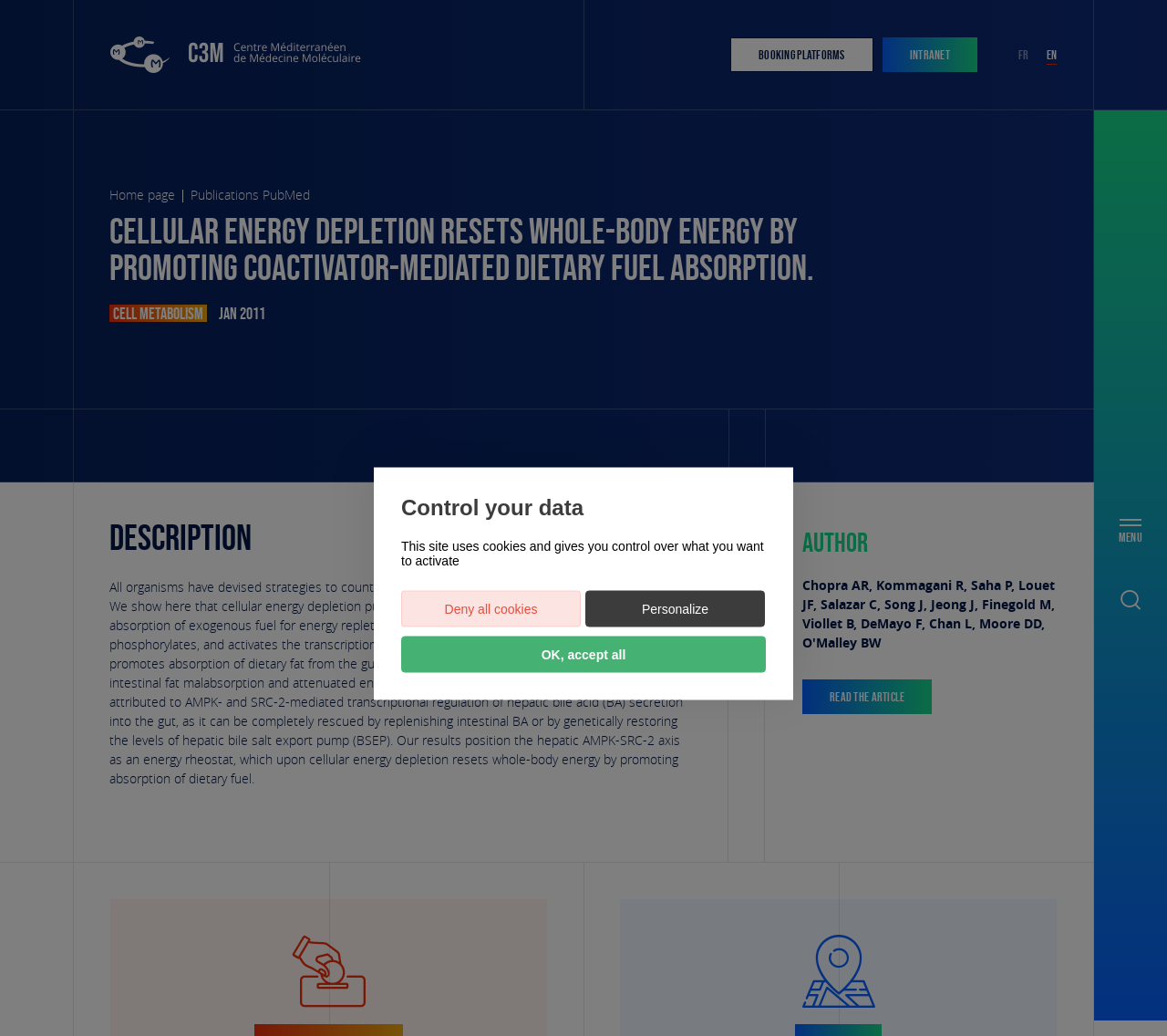Please find the bounding box coordinates of the element that needs to be clicked to perform the following instruction: "Go to booking platforms". The bounding box coordinates should be four float numbers between 0 and 1, represented as [left, top, right, bottom].

[0.626, 0.036, 0.748, 0.07]